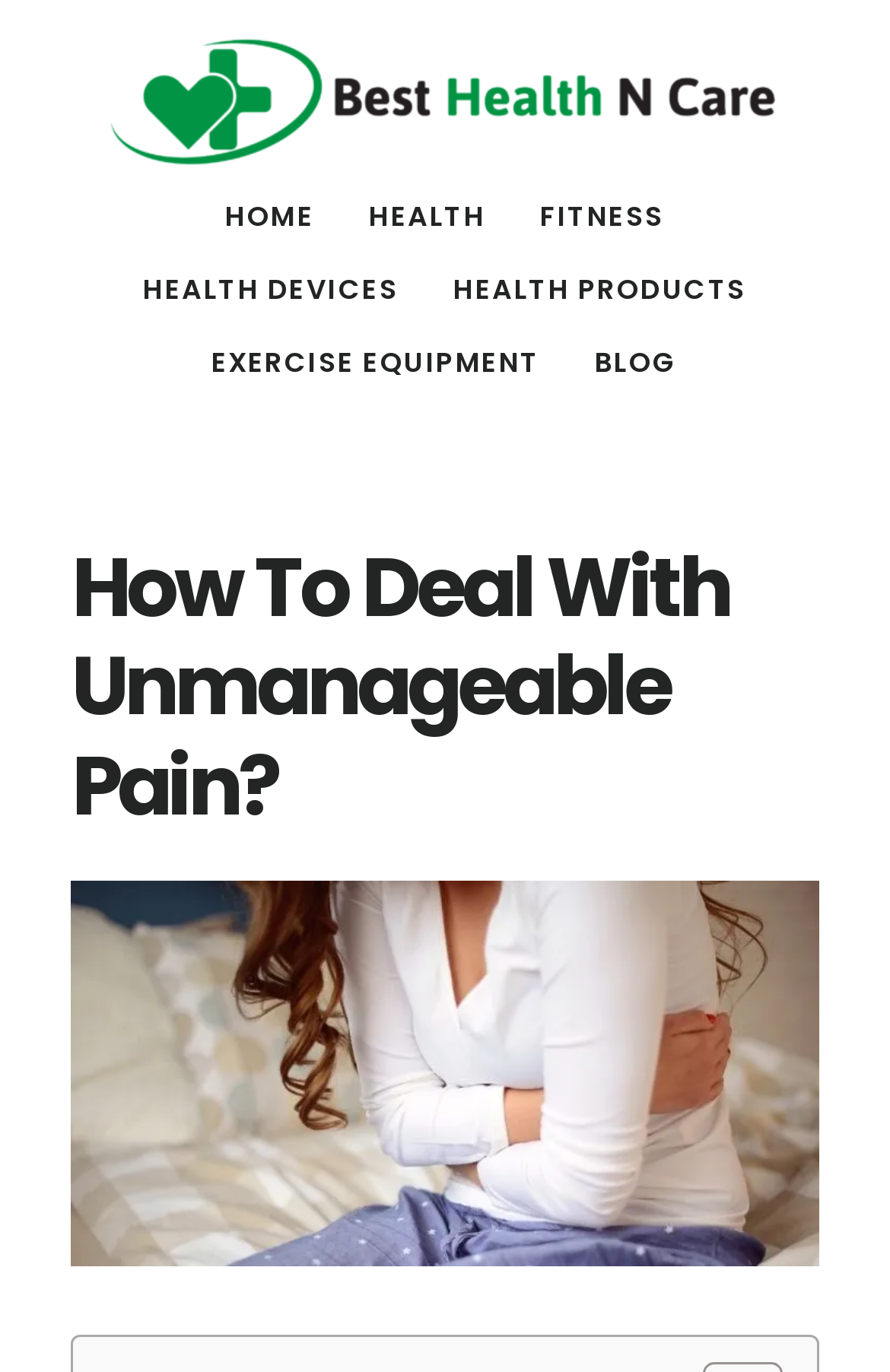Provide a single word or phrase answer to the question: 
What is the text of the first link on the webpage?

Skip to main content